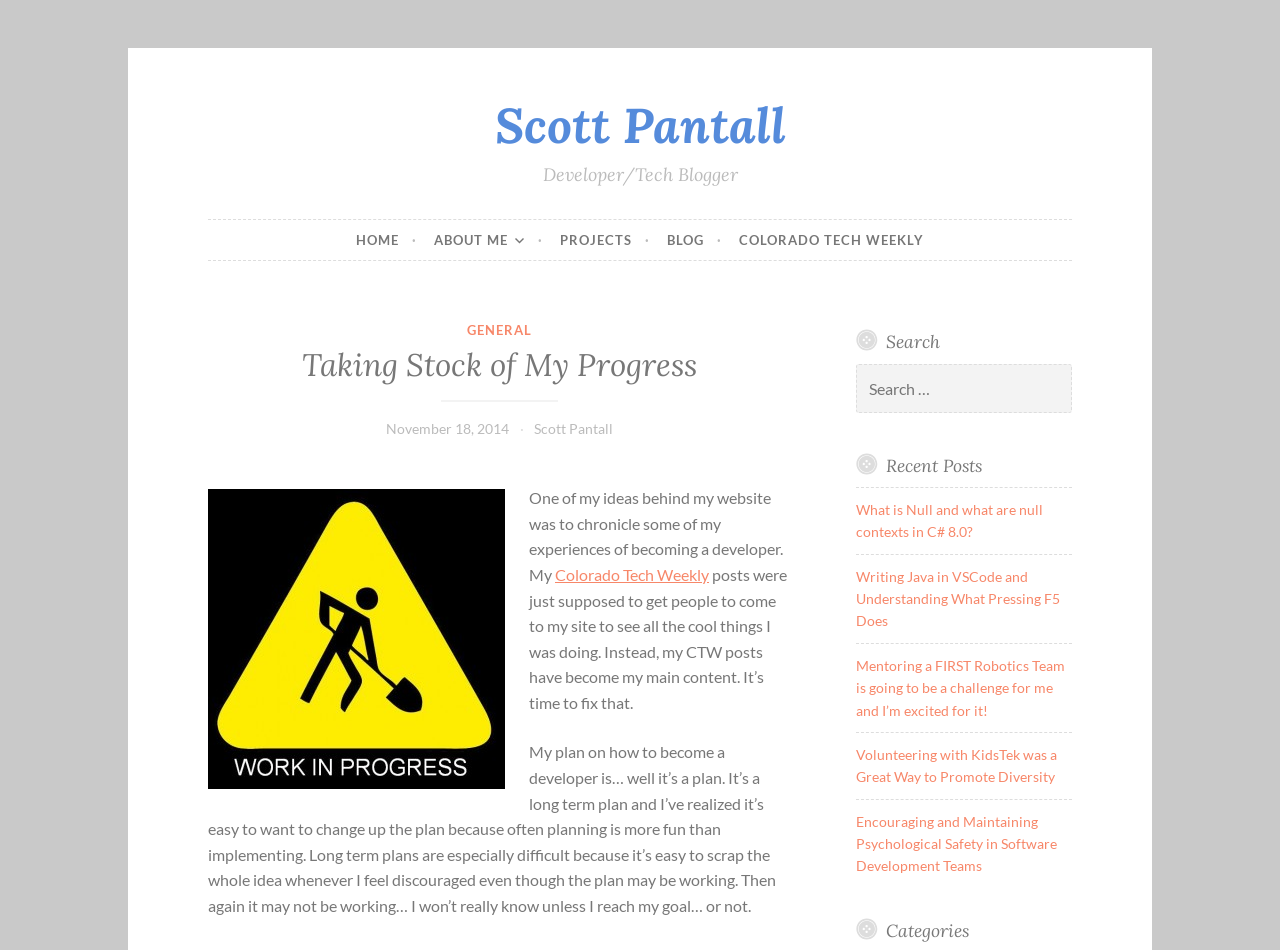Identify the bounding box coordinates of the area that should be clicked in order to complete the given instruction: "search for a topic". The bounding box coordinates should be four float numbers between 0 and 1, i.e., [left, top, right, bottom].

[0.669, 0.383, 0.838, 0.434]